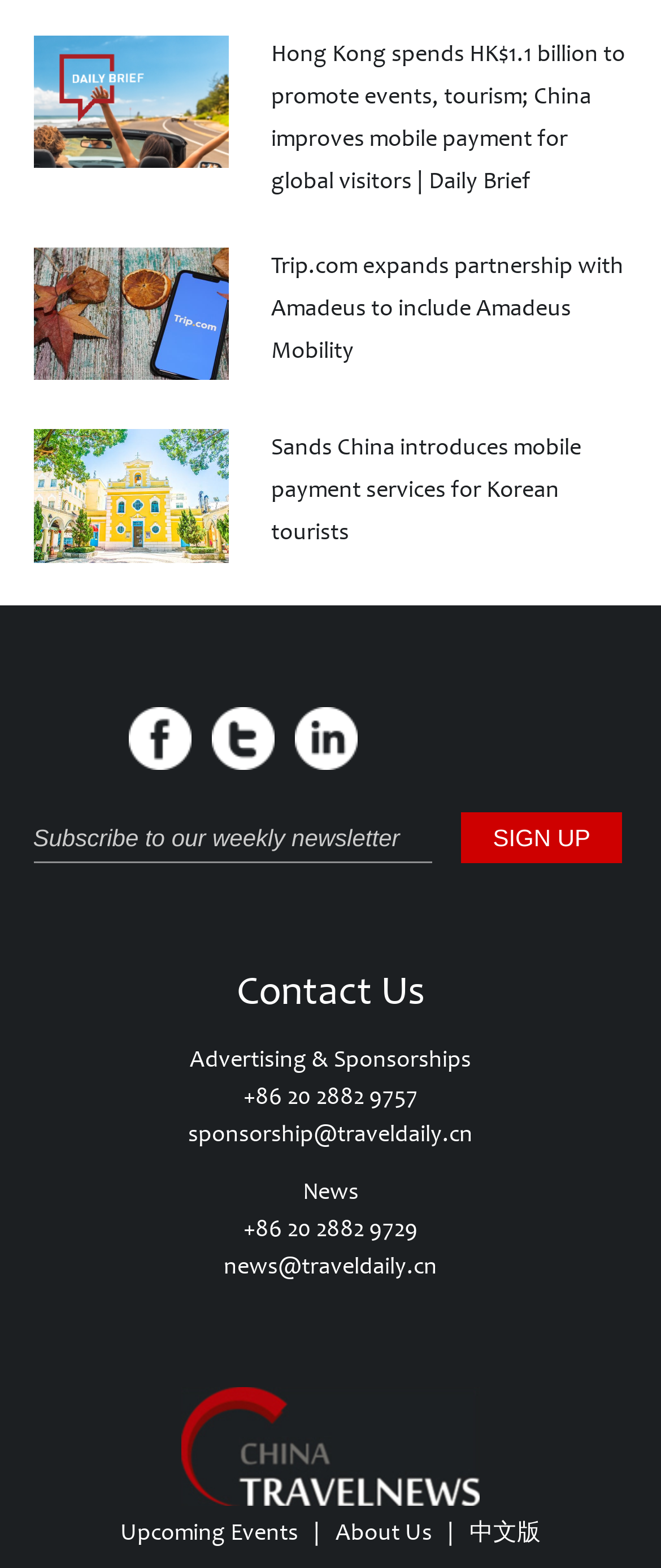What is the main topic of this webpage?
Using the image, respond with a single word or phrase.

Travel news